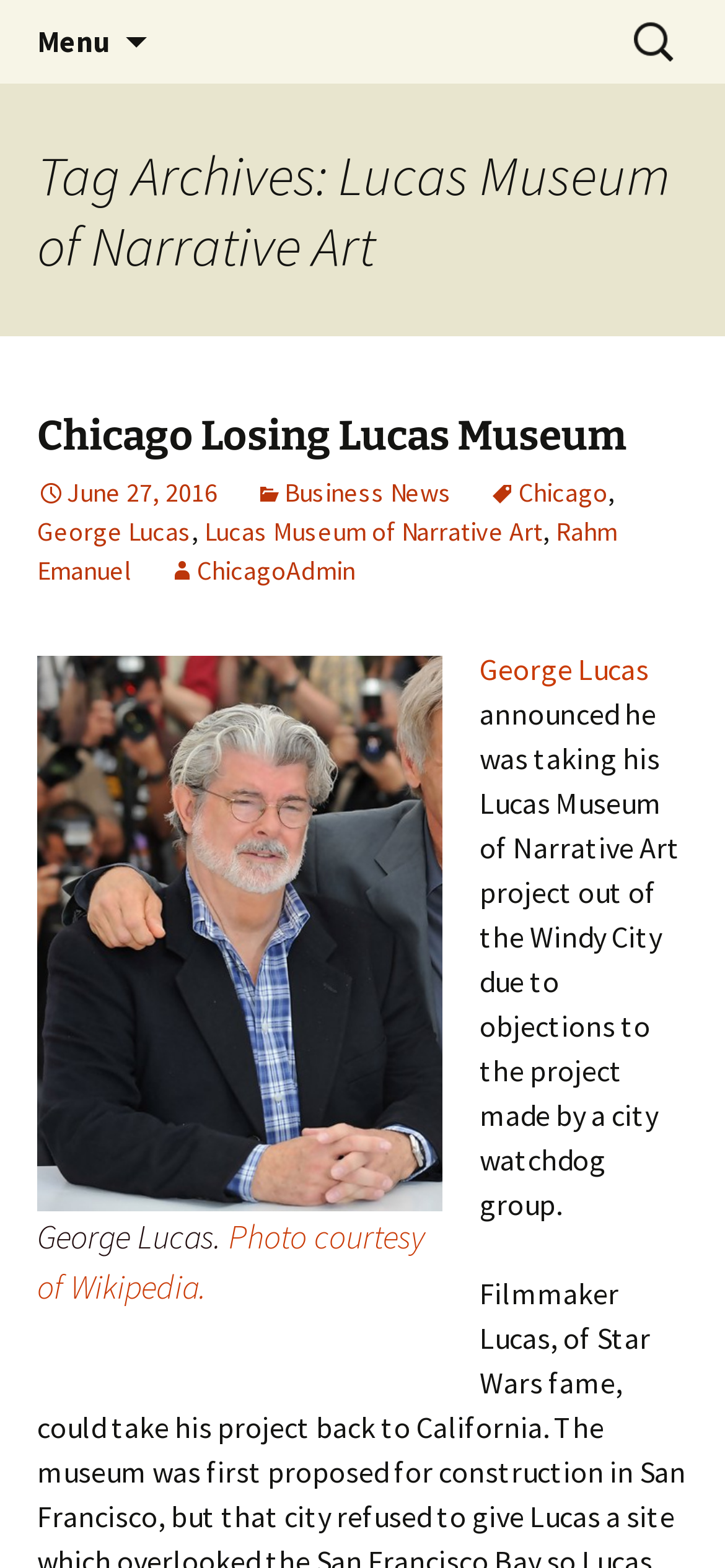Determine the bounding box coordinates of the section to be clicked to follow the instruction: "Click the menu button". The coordinates should be given as four float numbers between 0 and 1, formatted as [left, top, right, bottom].

[0.0, 0.0, 0.203, 0.053]